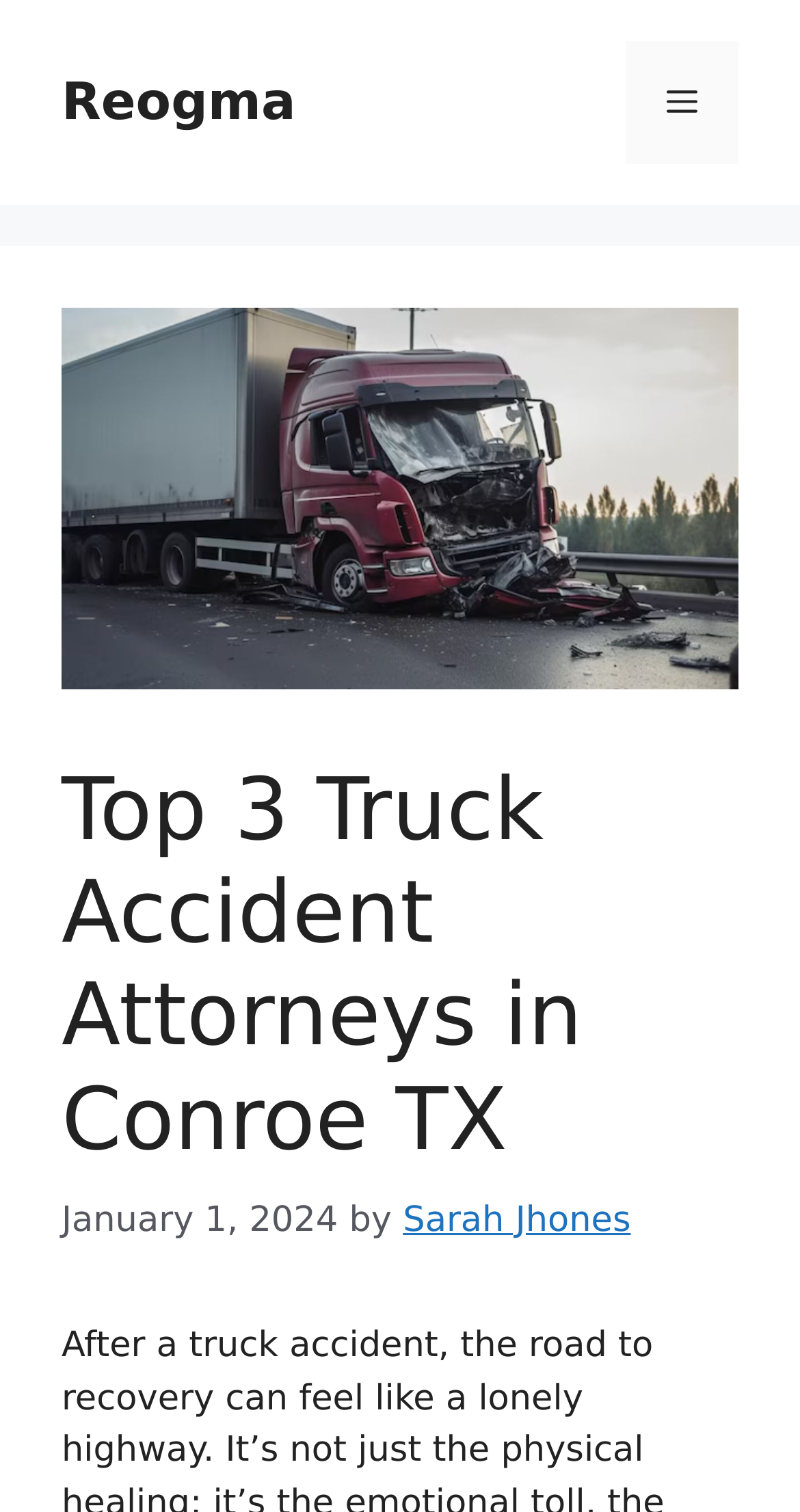Please find the bounding box for the following UI element description. Provide the coordinates in (top-left x, top-left y, bottom-right x, bottom-right y) format, with values between 0 and 1: Menu

[0.782, 0.027, 0.923, 0.109]